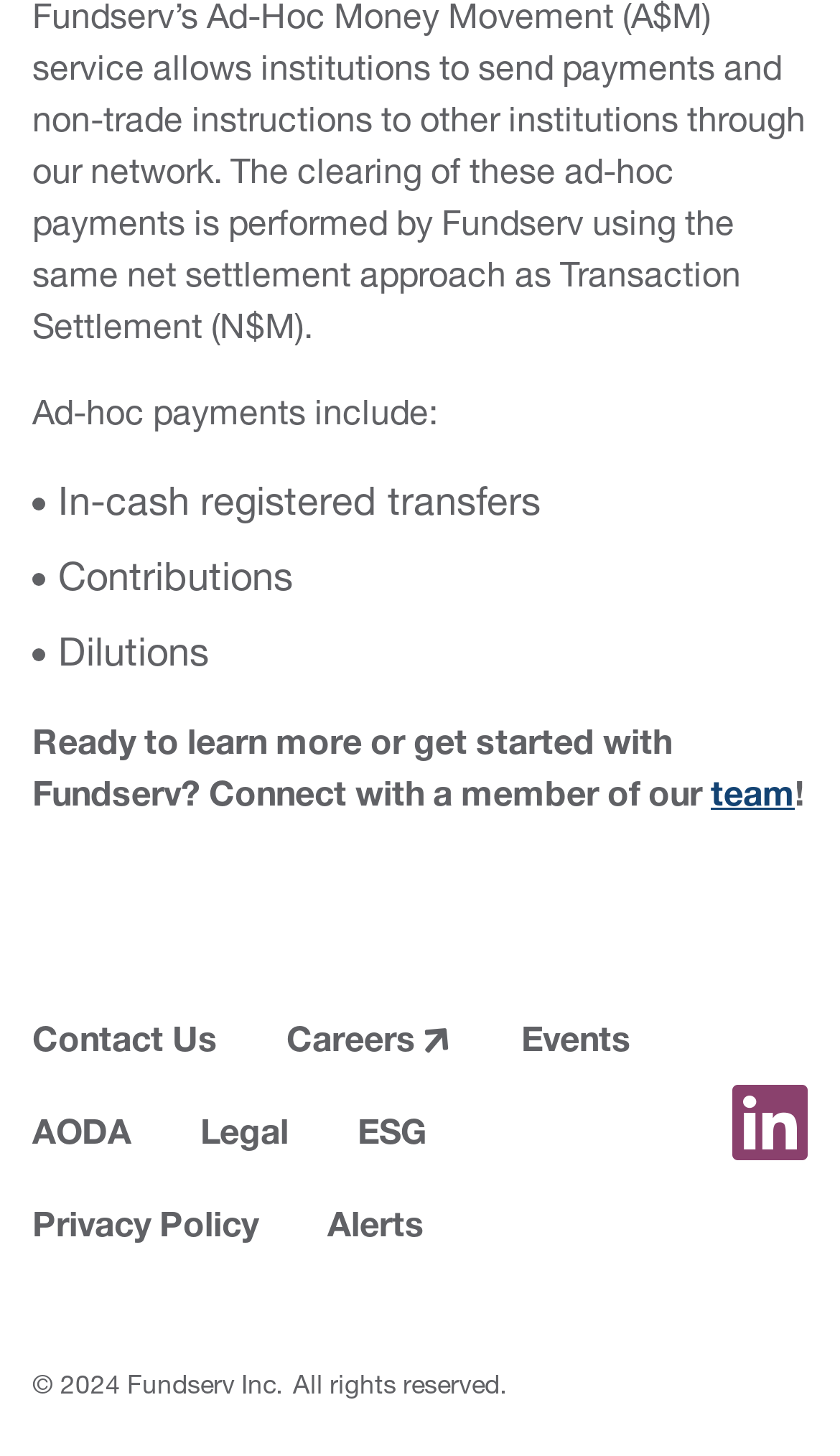Give a succinct answer to this question in a single word or phrase: 
What is the year of copyright mentioned on the webpage?

2024